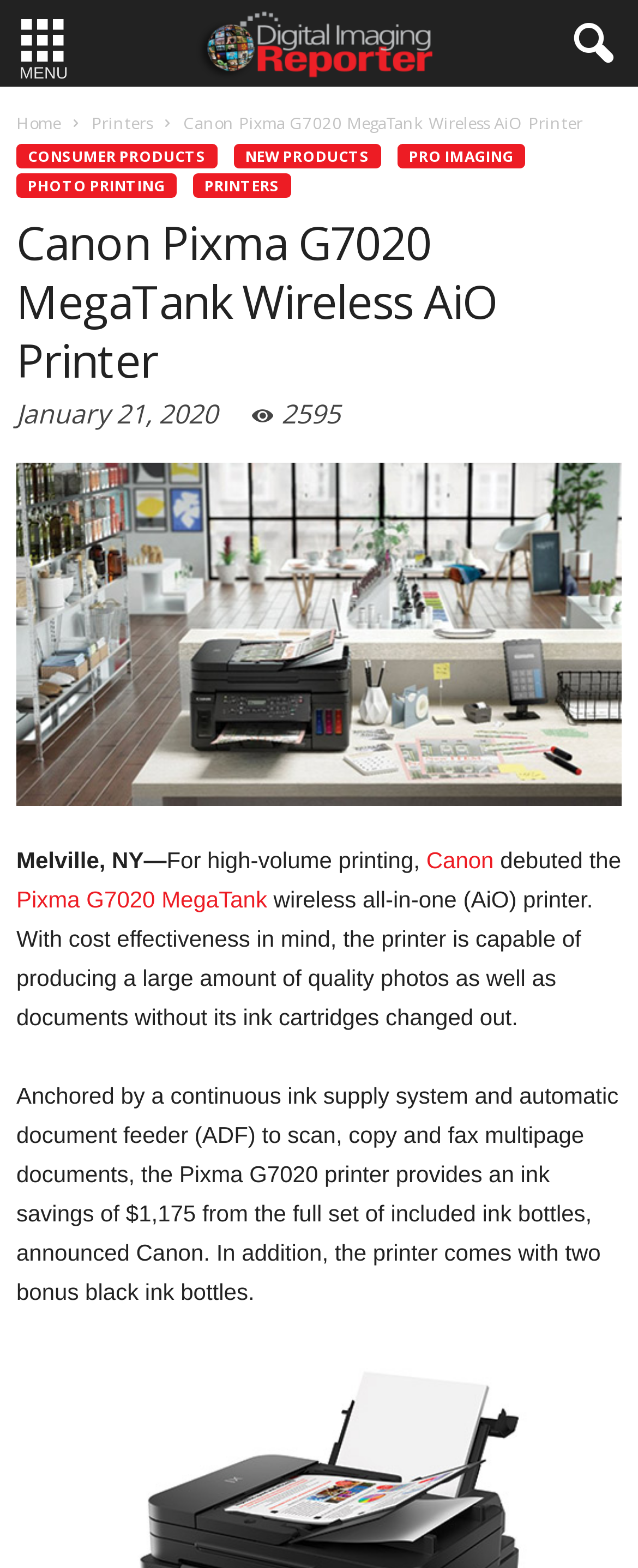What is the name of the printer?
Give a thorough and detailed response to the question.

I found the answer by looking at the text content of the webpage, specifically the heading 'Canon Pixma G7020 MegaTank Wireless AiO Printer' and the link 'Pixma G7020 MegaTank' which suggests that Pixma G7020 MegaTank is the name of the printer.